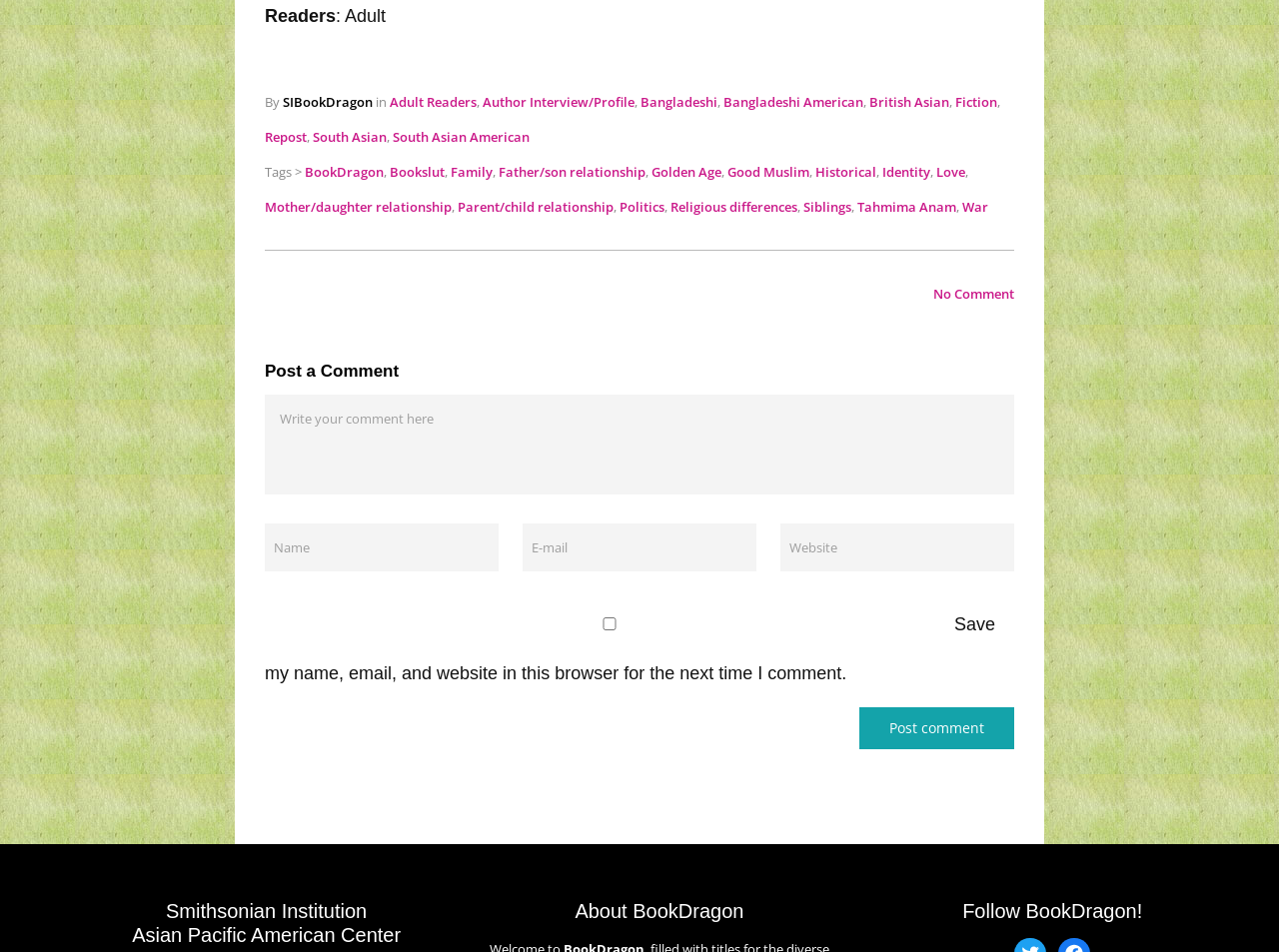Please specify the bounding box coordinates of the clickable region necessary for completing the following instruction: "Click on the 'Follow BookDragon!' link". The coordinates must consist of four float numbers between 0 and 1, i.e., [left, top, right, bottom].

[0.685, 0.944, 0.961, 0.969]